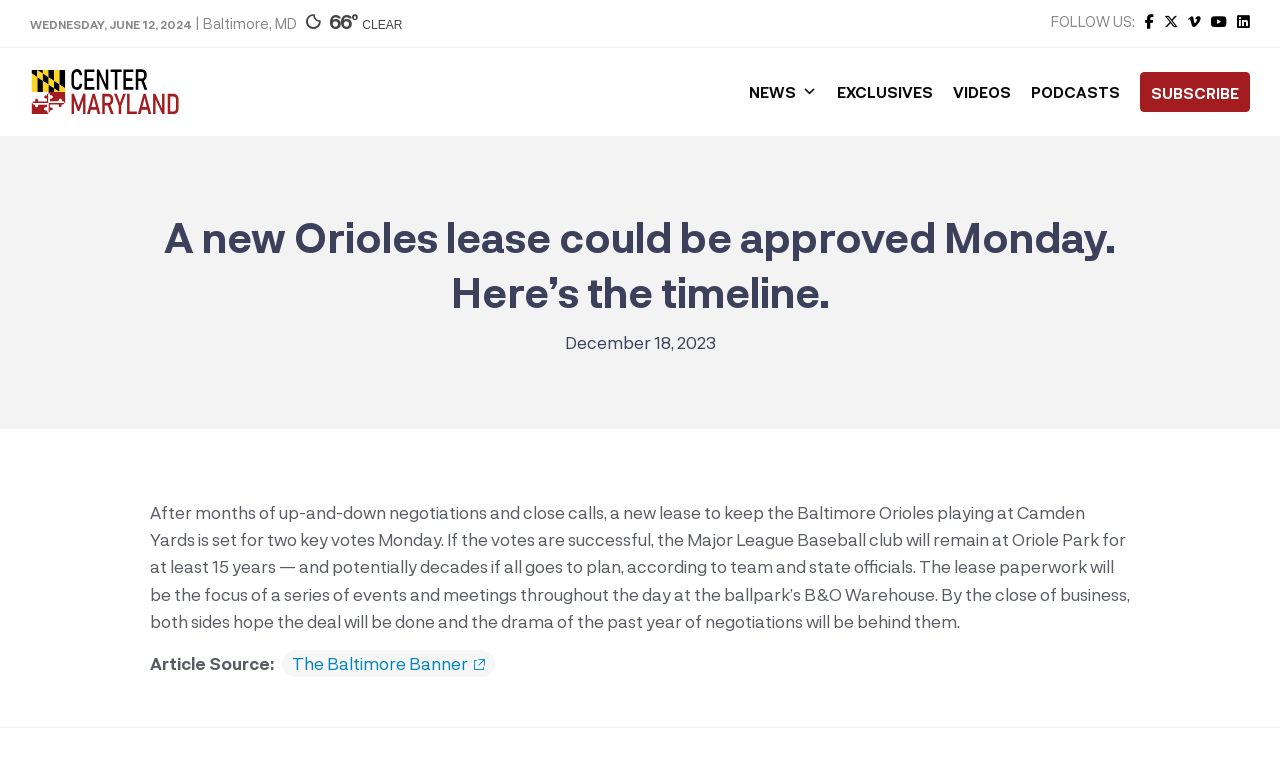Please provide a detailed answer to the question below by examining the image:
What is the name of the ballpark mentioned in the article?

I determined the answer by reading the article, which mentions Oriole Park at Camden Yards as the ballpark where the Baltimore Orioles play.